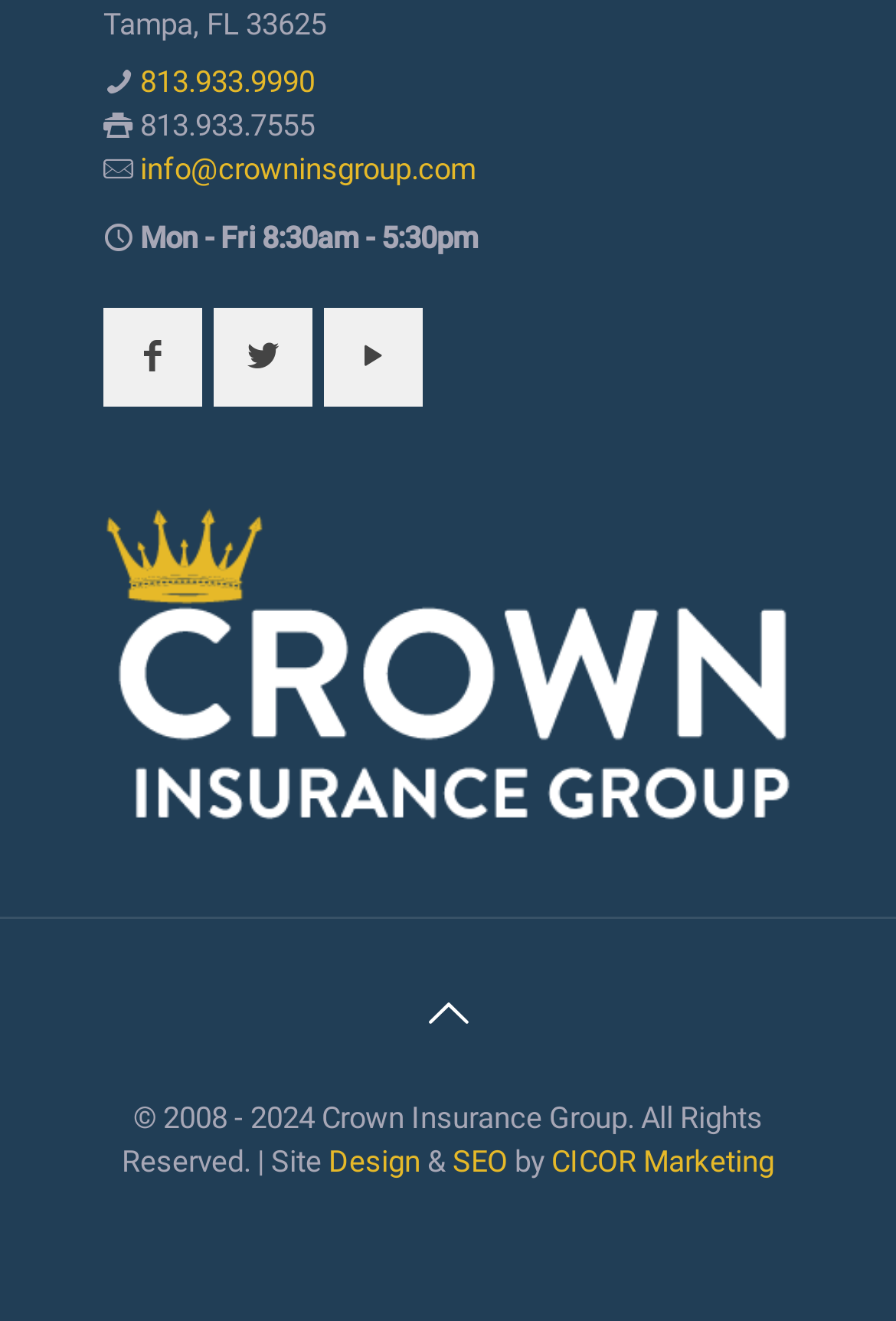Respond concisely with one word or phrase to the following query:
Who designed the website for Crown Insurance Group?

CICOR Marketing